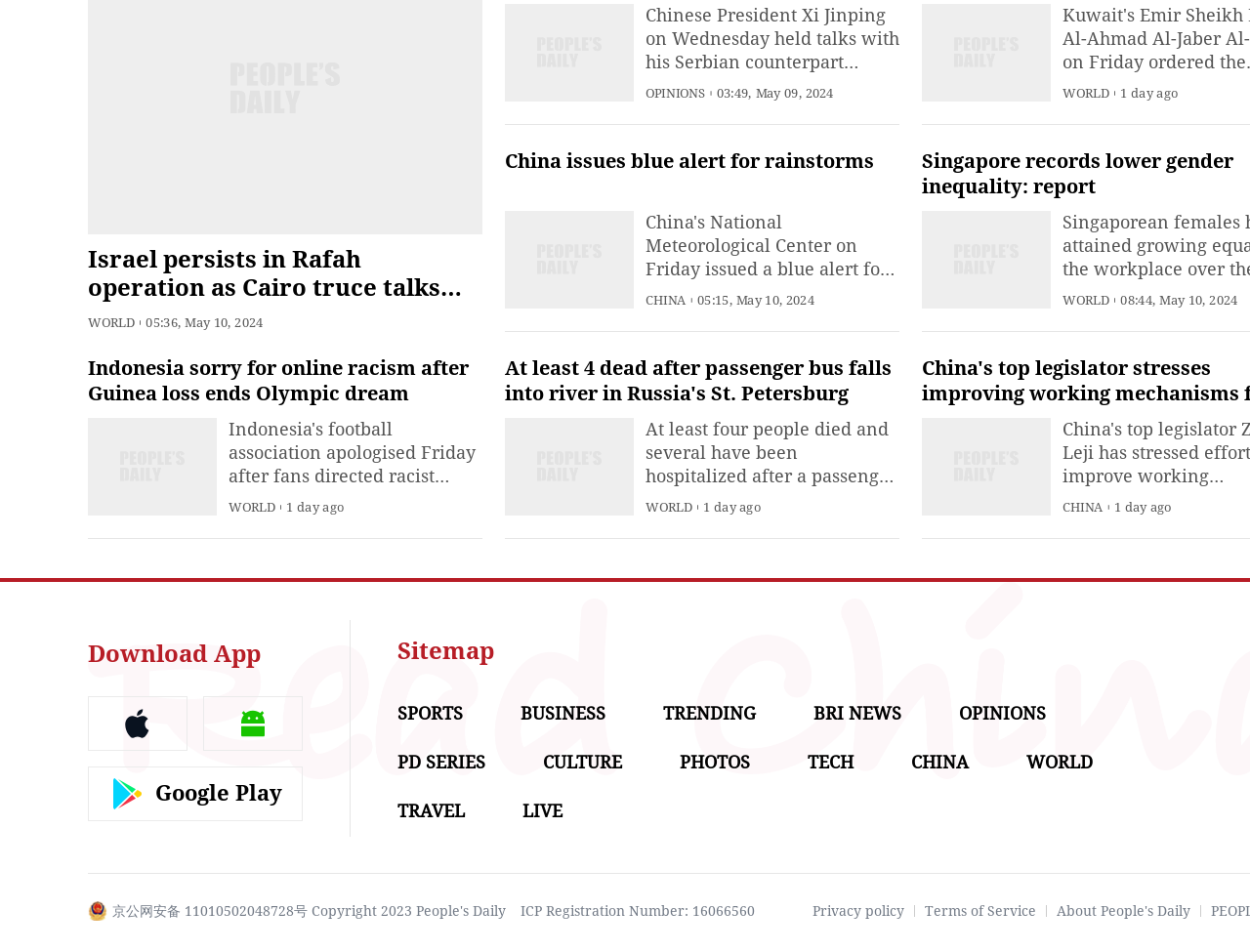Using a single word or phrase, answer the following question: 
What is the latest news about China?

Xi Jinping's European tour